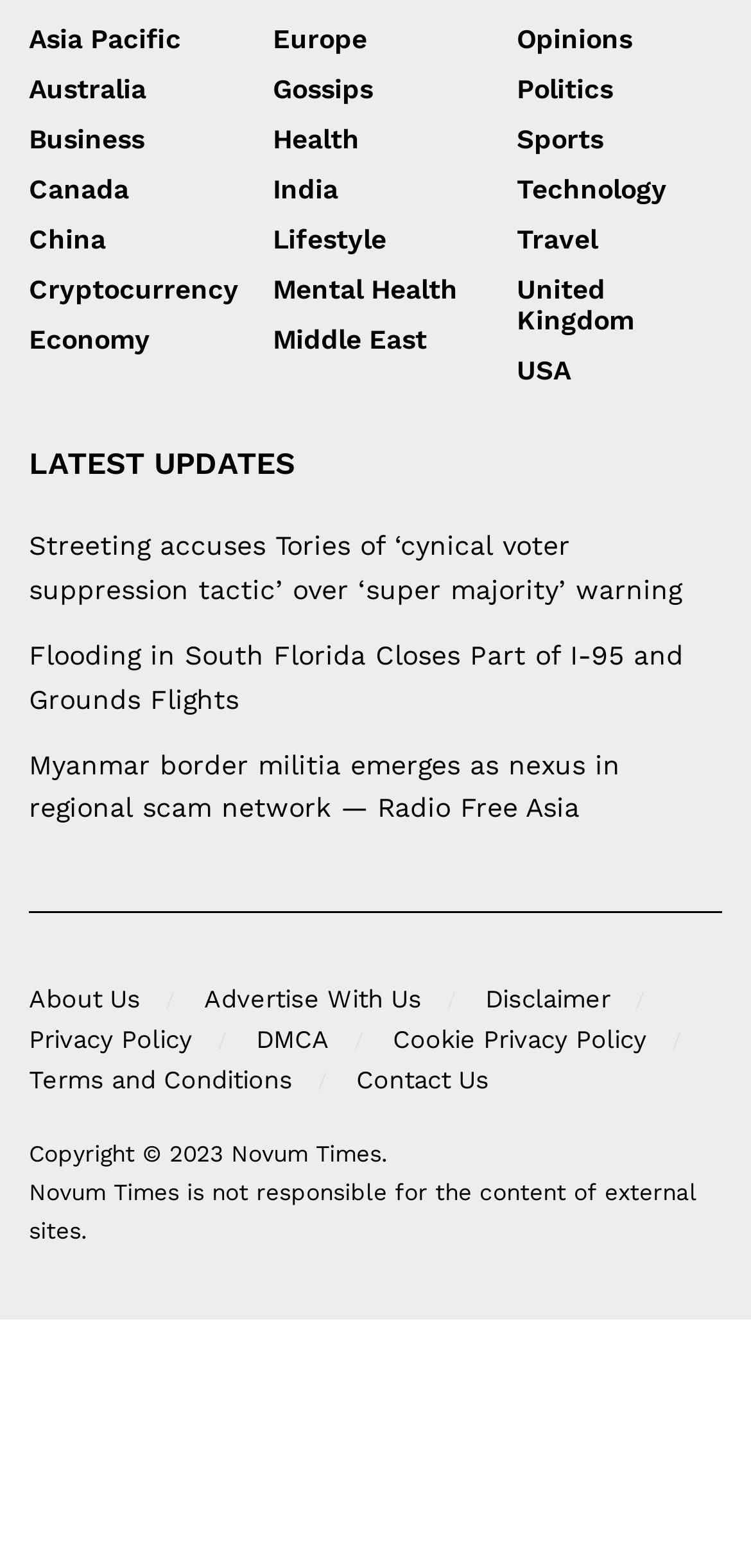Determine the bounding box coordinates of the UI element described below. Use the format (top-left x, top-left y, bottom-right x, bottom-right y) with floating point numbers between 0 and 1: China

[0.038, 0.27, 0.141, 0.29]